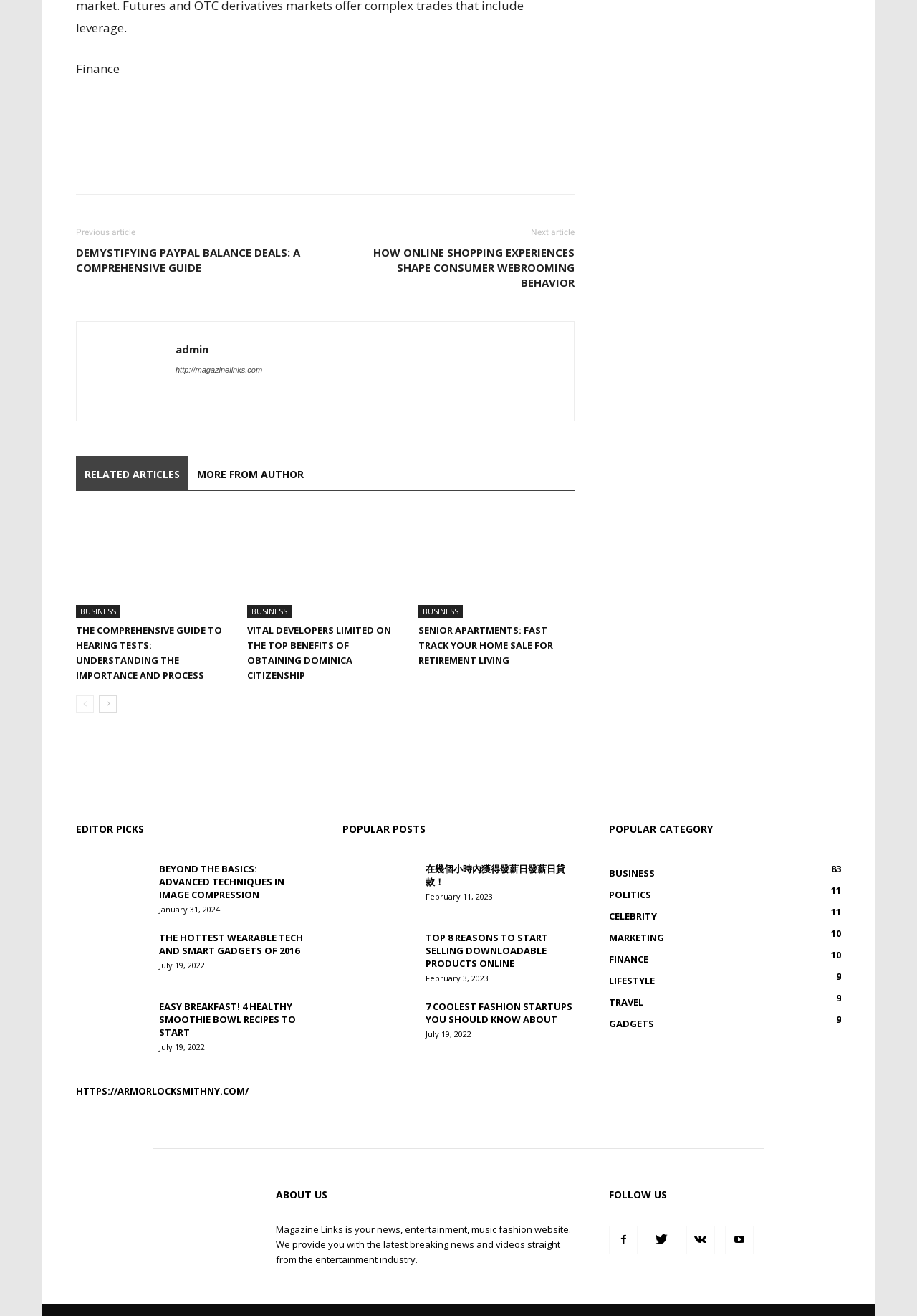What is the date of the latest article in the 'POPULAR POSTS' section?
Look at the image and construct a detailed response to the question.

I looked at the 'POPULAR POSTS' section and found the latest article, which is '在幾個小時內獲得發薪日發薪日貸款！', and its date is 'February 11, 2023'.